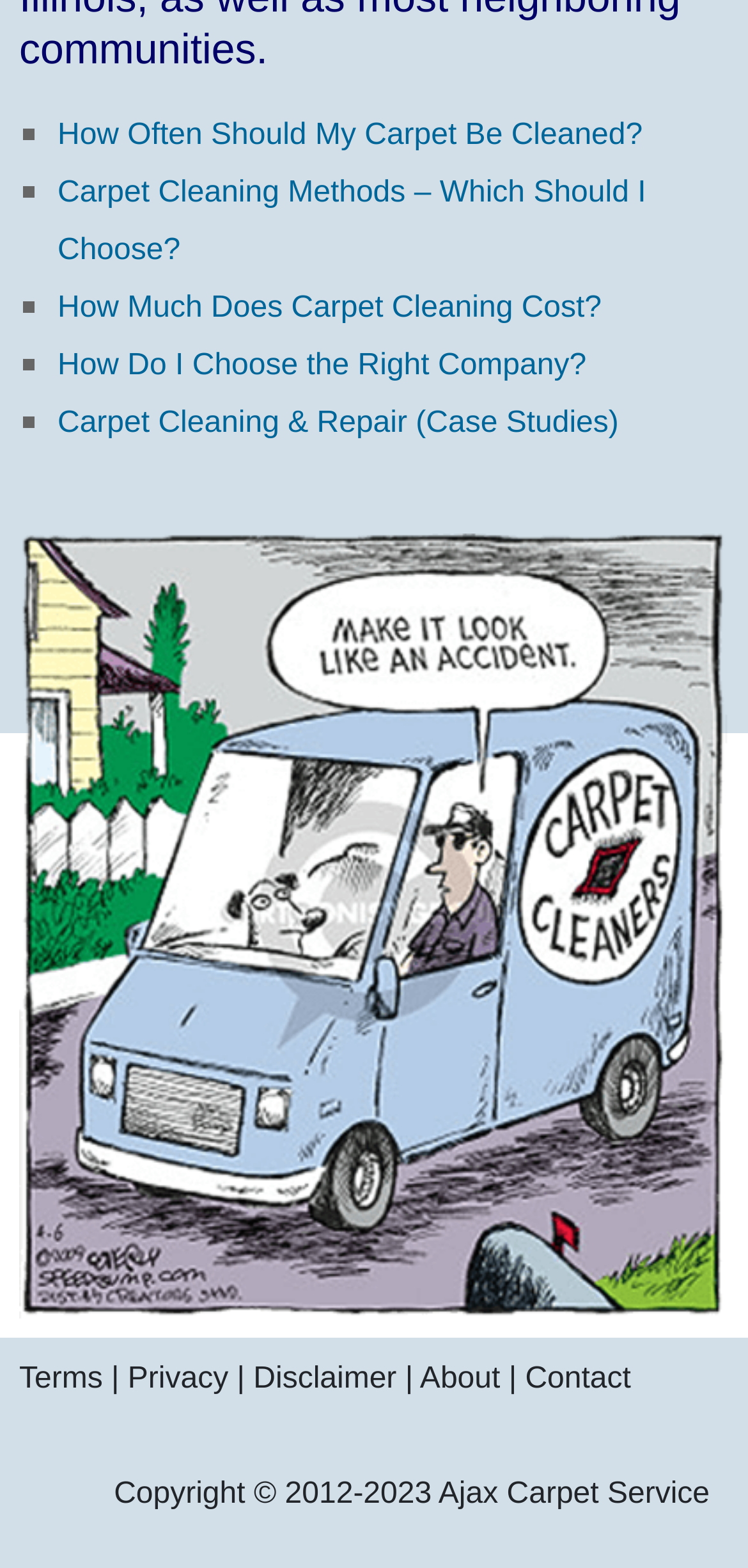Locate the coordinates of the bounding box for the clickable region that fulfills this instruction: "View 'Carpet Cleaning & Repair (Case Studies)'".

[0.077, 0.259, 0.827, 0.28]